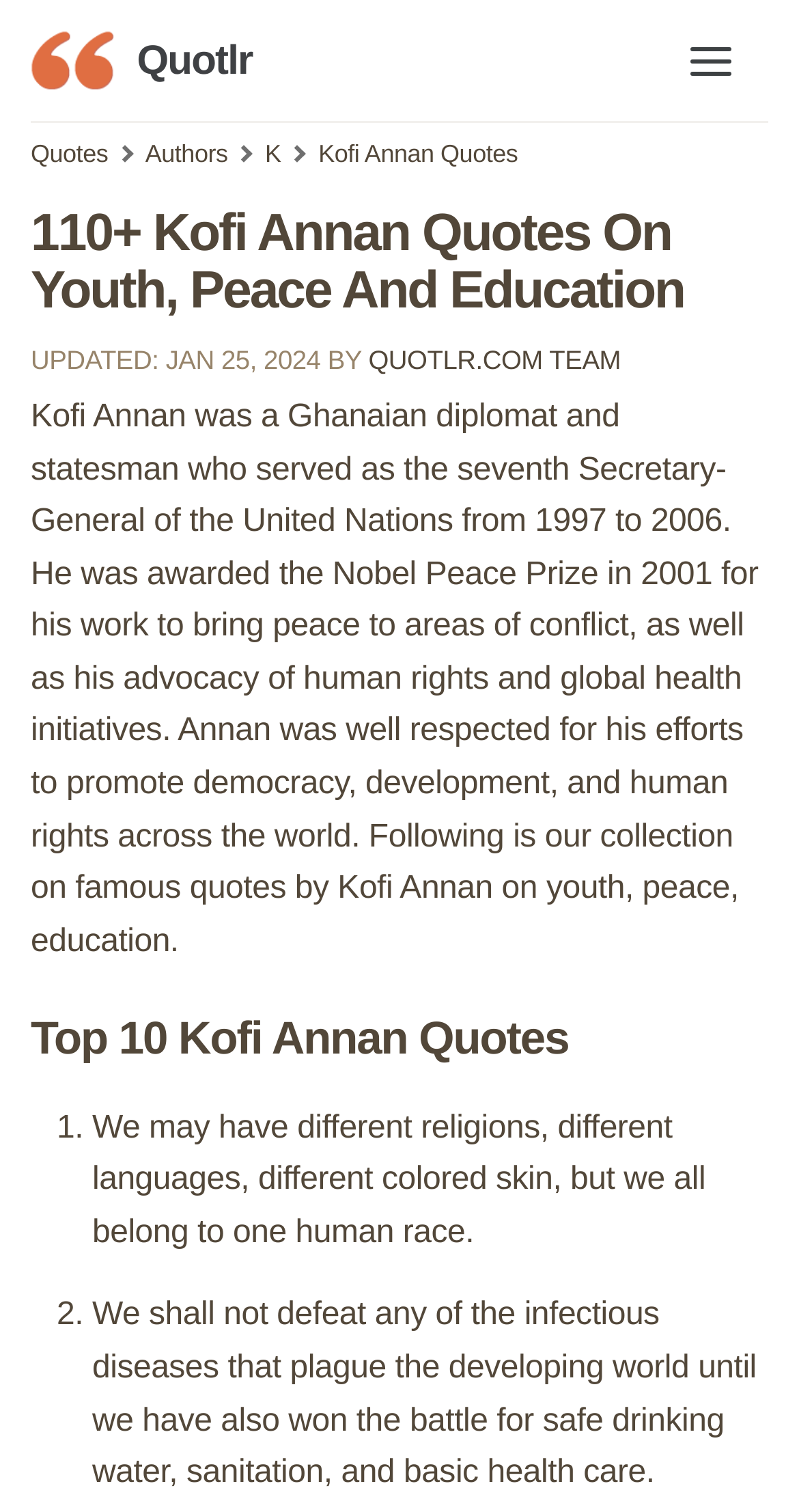When was the webpage last updated?
Refer to the image and provide a detailed answer to the question.

The webpage mentions 'UPDATED: JAN 25, 2024' which indicates the last update date of the webpage.